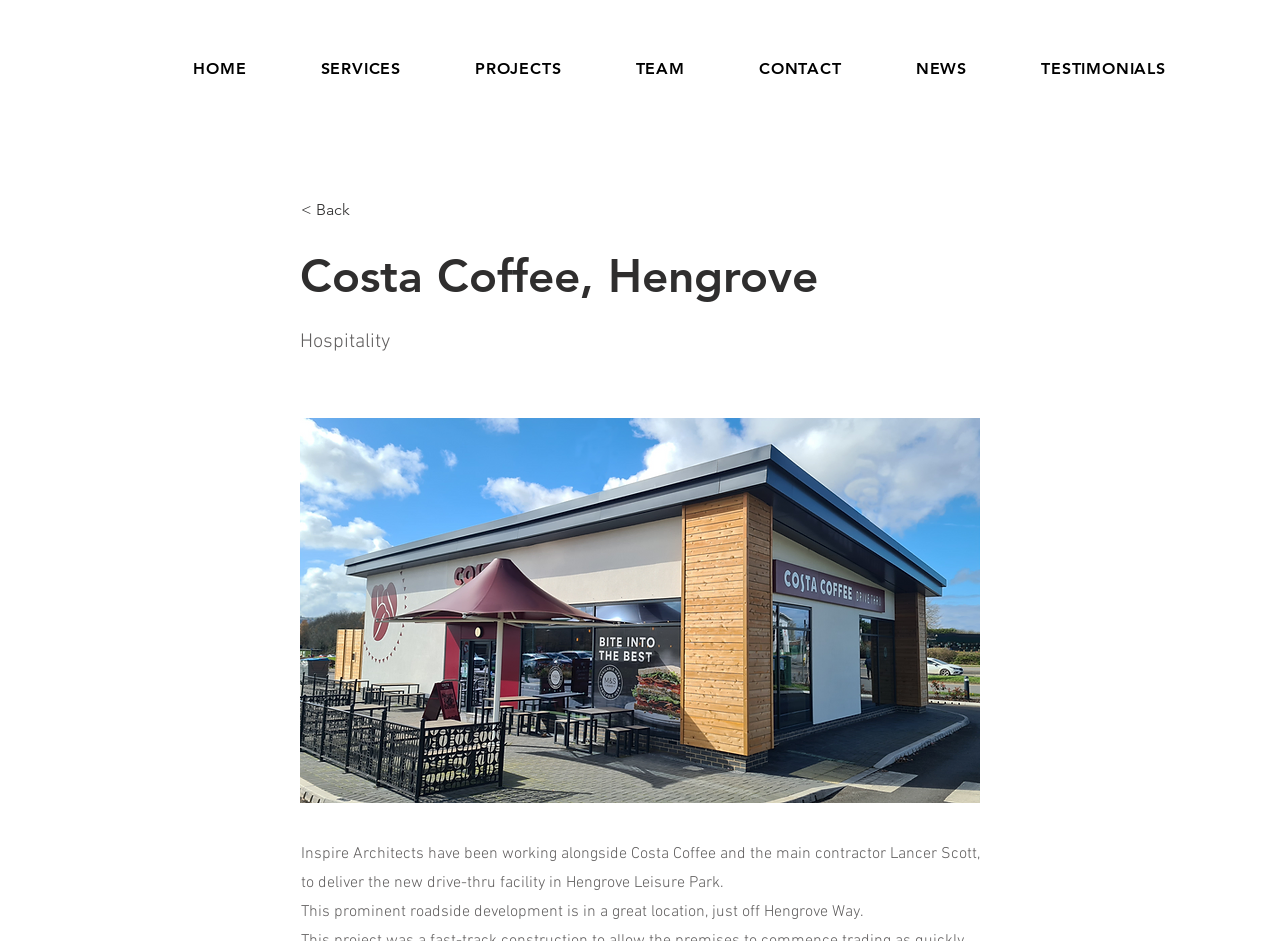Find the bounding box coordinates for the area you need to click to carry out the instruction: "go back". The coordinates should be four float numbers between 0 and 1, indicated as [left, top, right, bottom].

[0.235, 0.202, 0.338, 0.244]